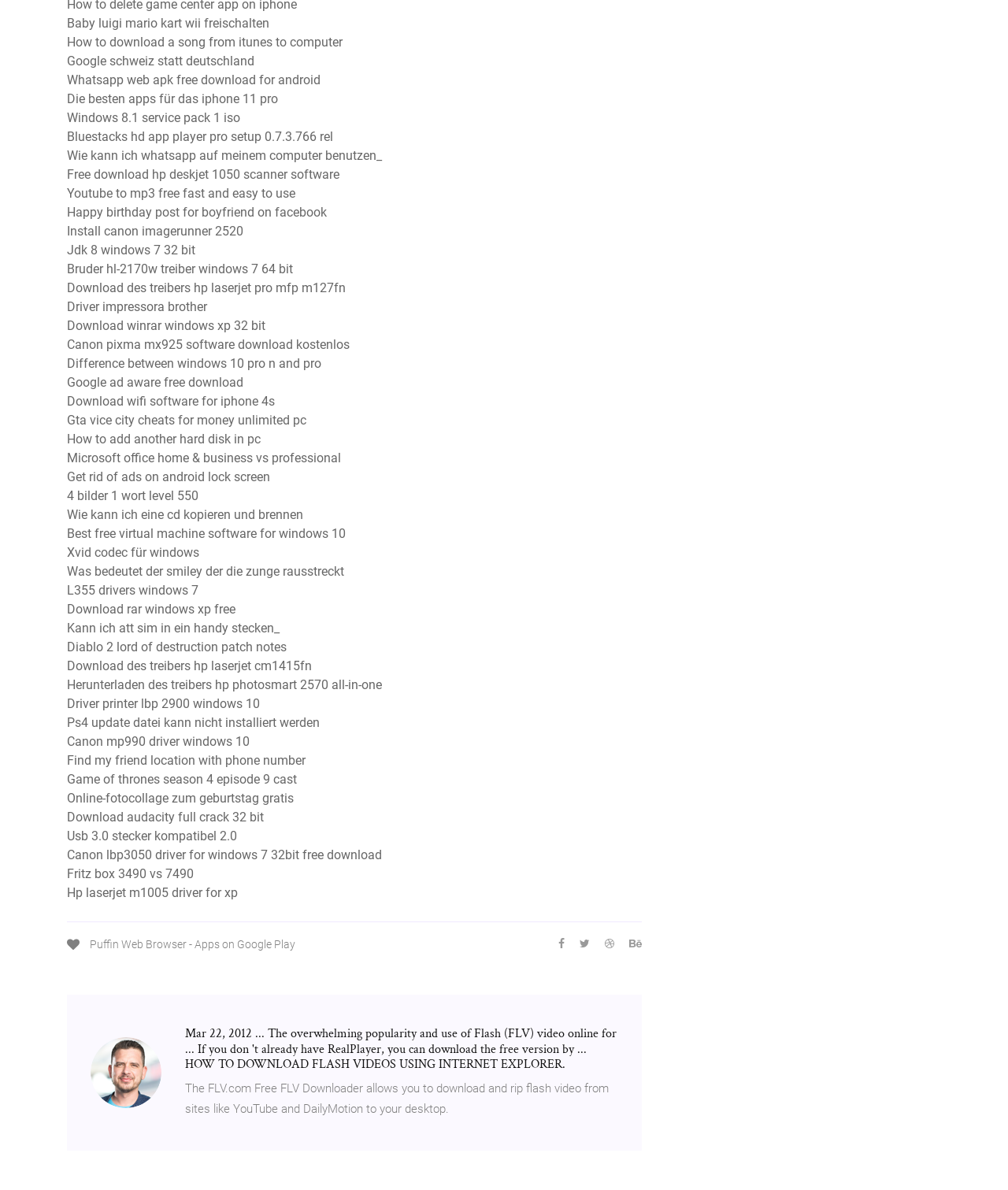Please provide a detailed answer to the question below based on the screenshot: 
What is the name of the browser mentioned on the webpage?

The webpage mentions 'Puffin Web Browser - Apps on Google Play' in the static text, indicating that it is a browser.